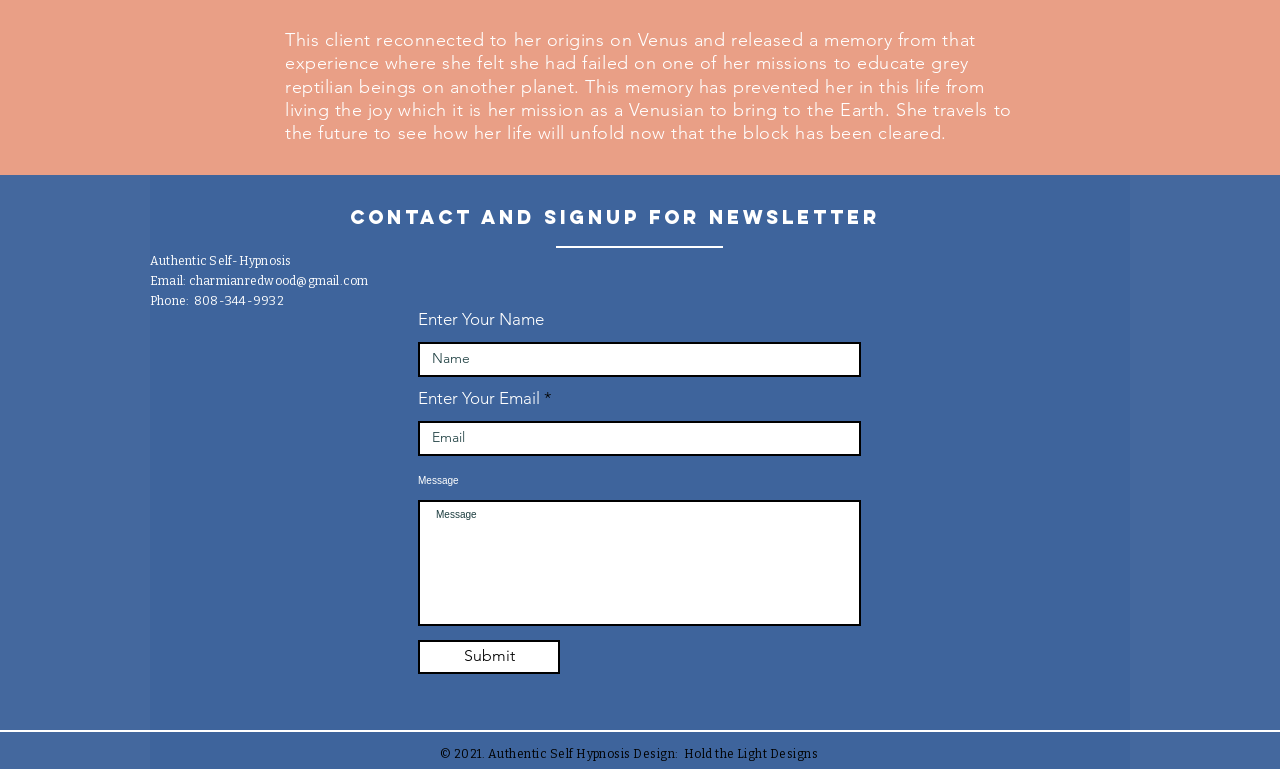What social media platforms are linked?
Based on the image, please offer an in-depth response to the question.

I found a social media section with links to Facebook, Instagram, and YouTube, indicating that the website owner has a presence on these platforms.